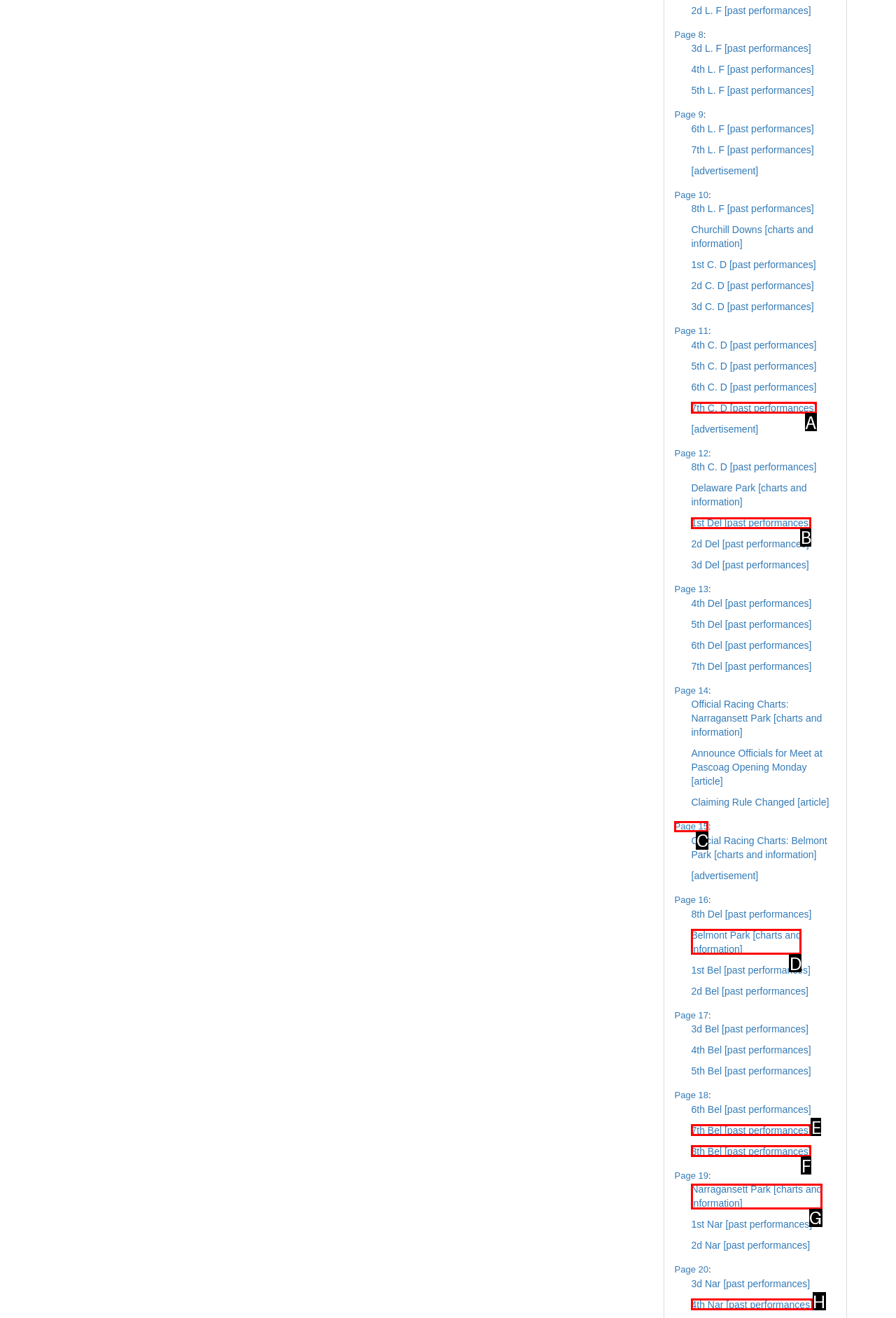Find the UI element described as: 7th C. D [past performances]
Reply with the letter of the appropriate option.

A